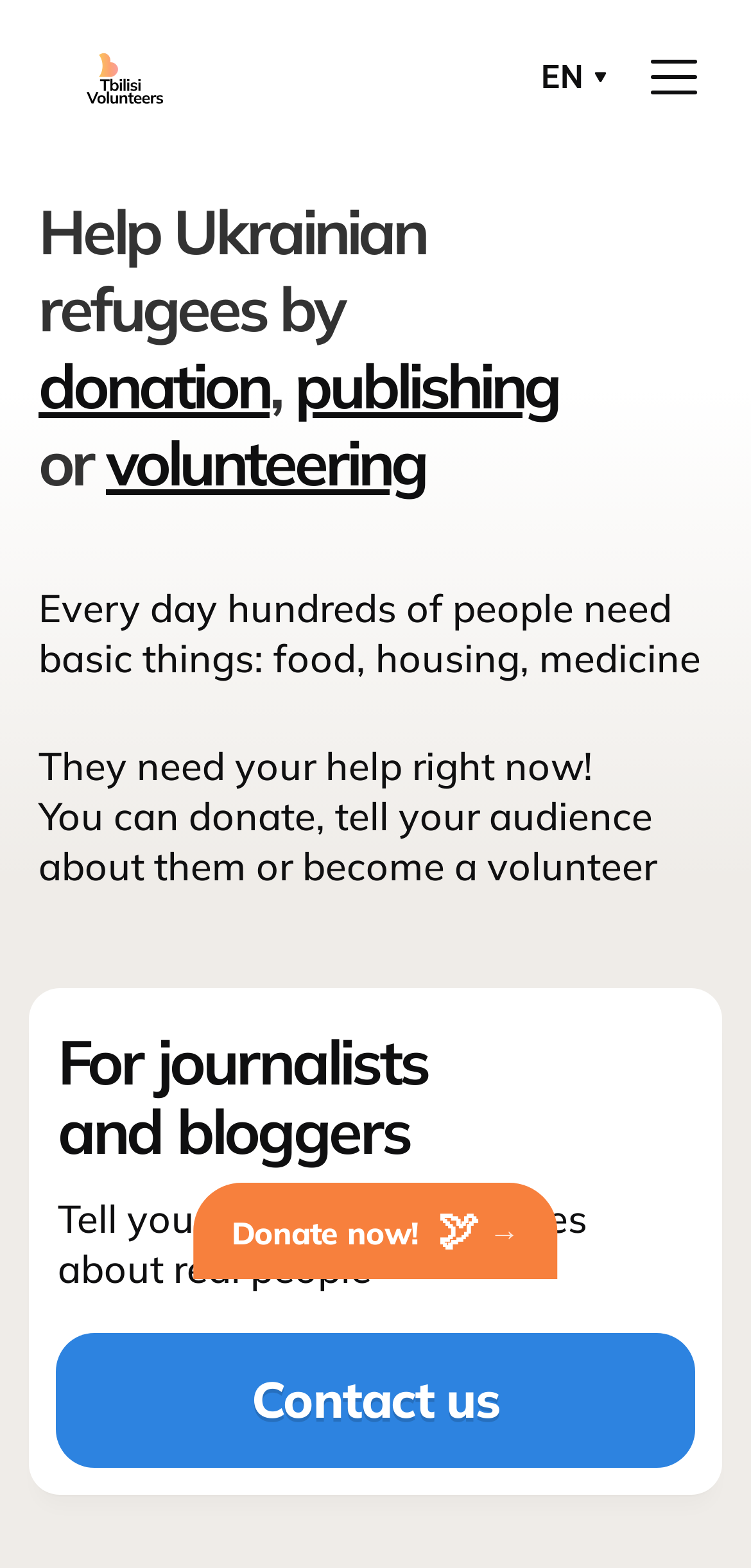How many ways to help are mentioned?
Give a thorough and detailed response to the question.

The webpage mentions three ways to help Ukrainian refugees: donation, publishing, and volunteering. These options are listed in the heading element and repeated in the static text elements.